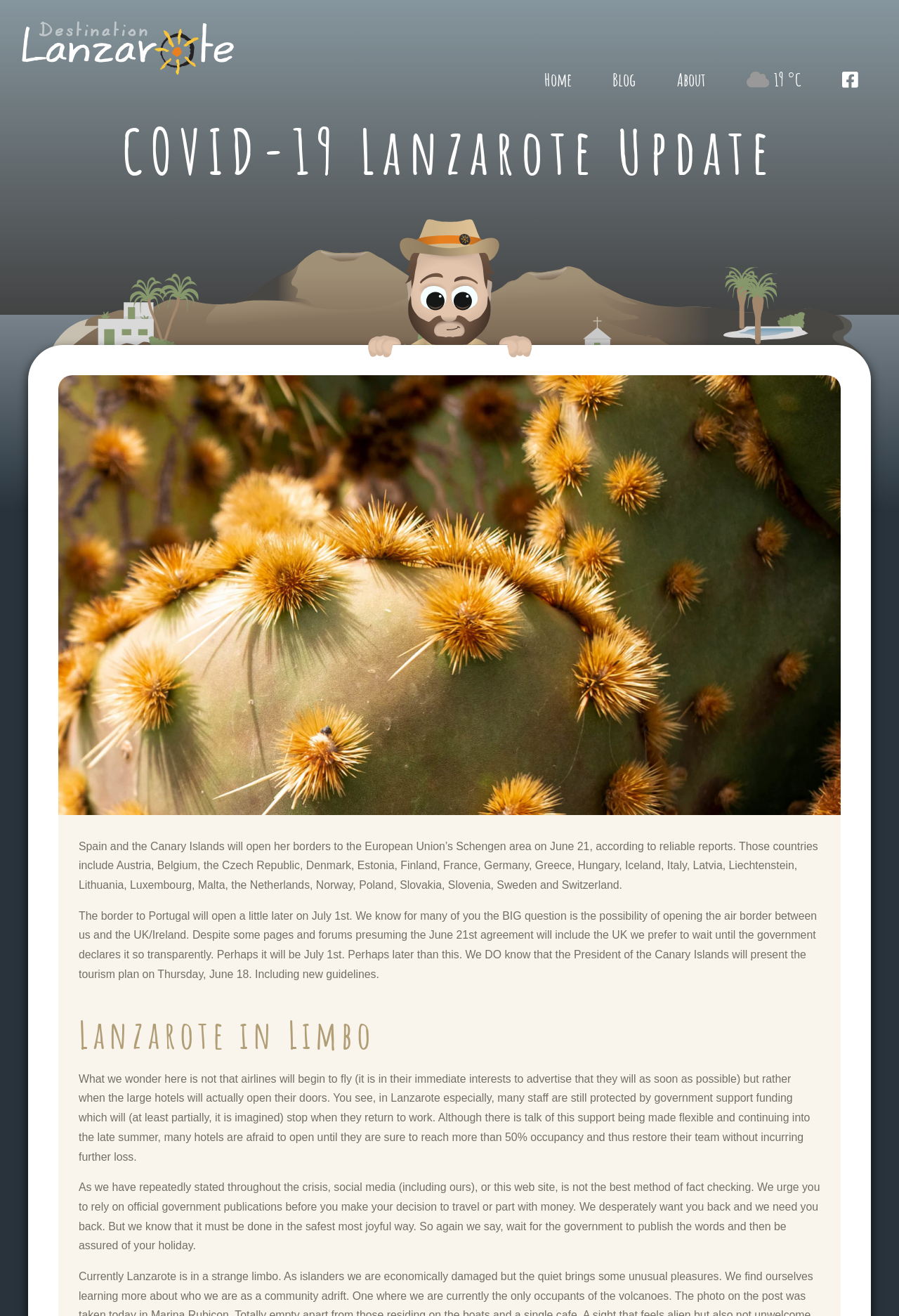Locate the bounding box of the UI element with the following description: "alt="Destination Lanzarote Logo"".

[0.023, 0.05, 0.261, 0.06]